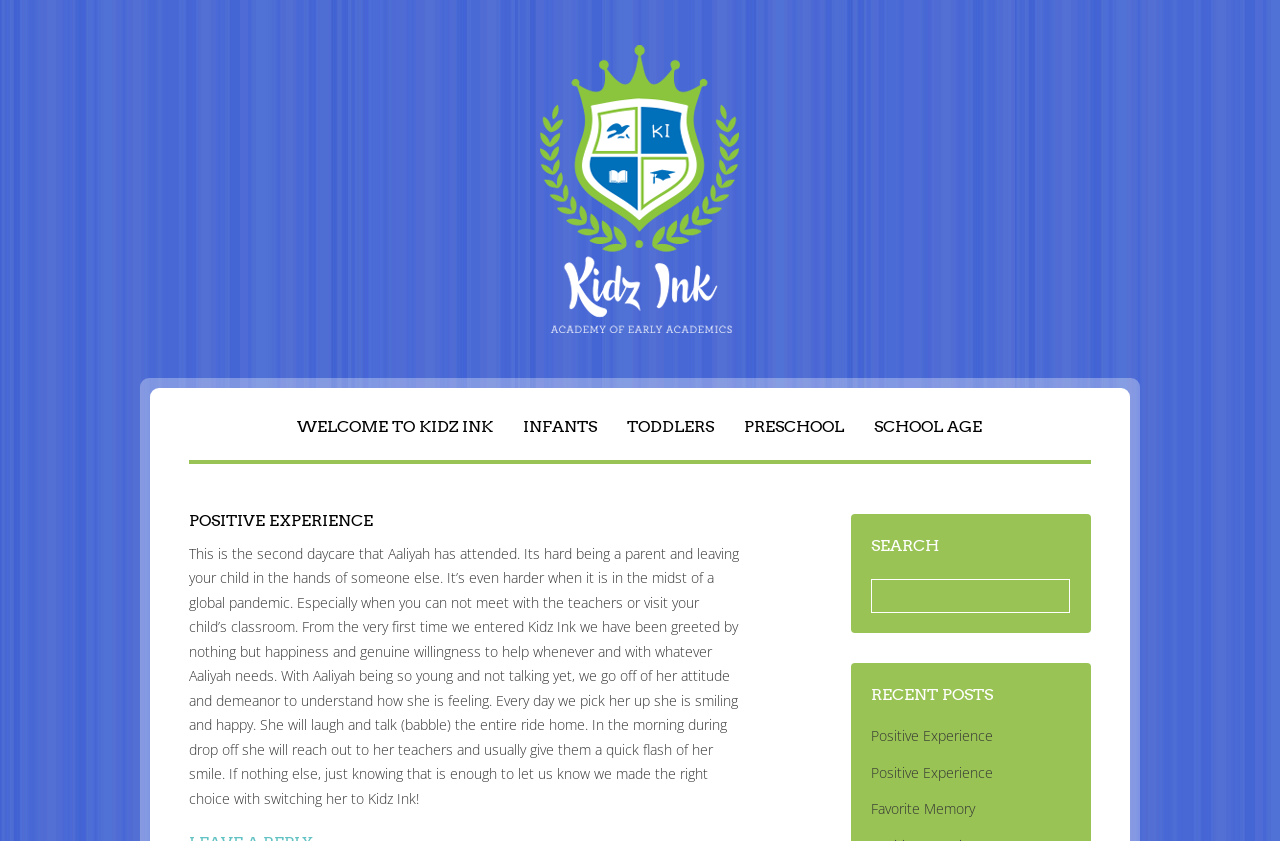Given the webpage screenshot and the description, determine the bounding box coordinates (top-left x, top-left y, bottom-right x, bottom-right y) that define the location of the UI element matching this description: parent_node: Search for: name="s"

[0.68, 0.688, 0.836, 0.728]